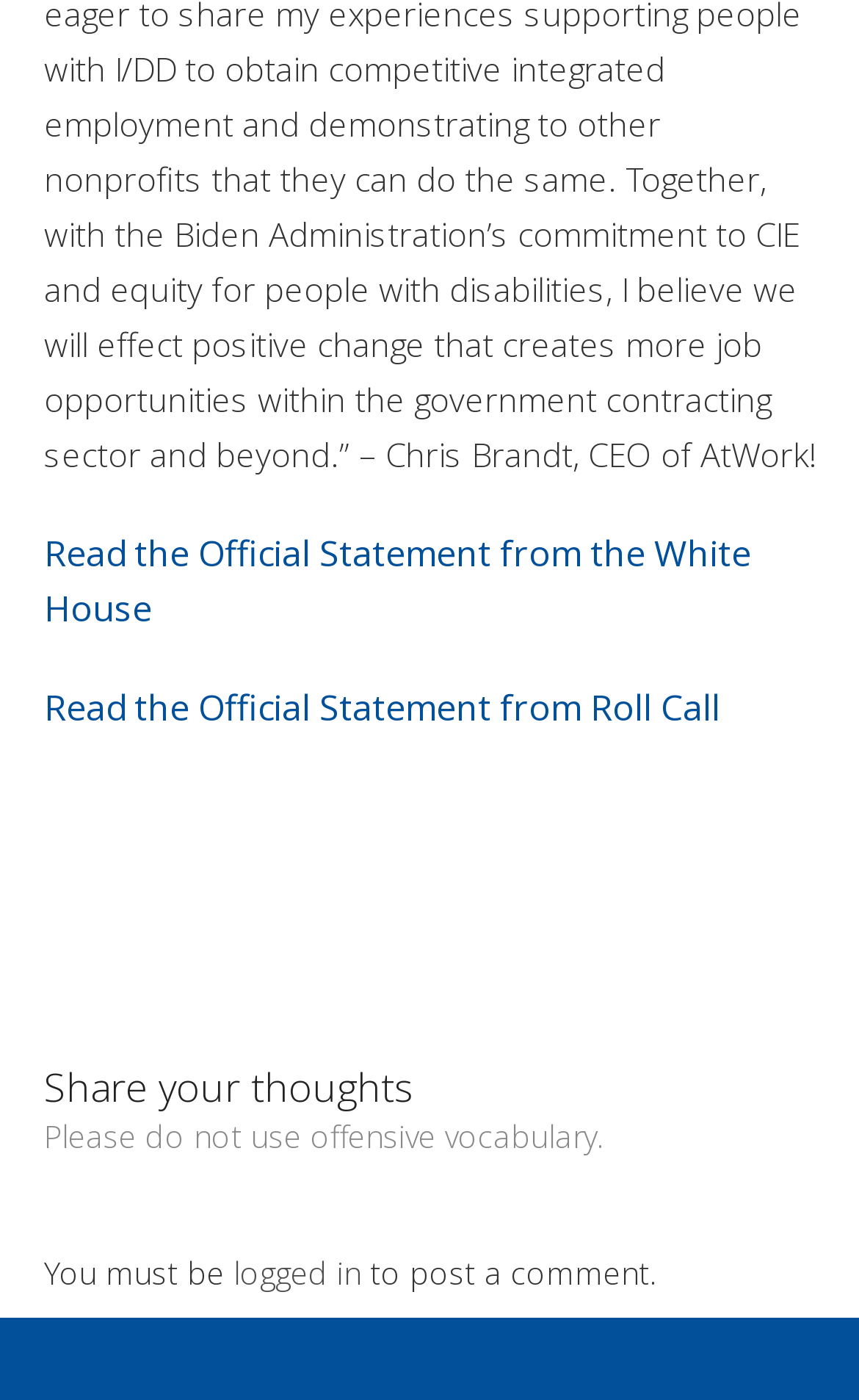Could you please study the image and provide a detailed answer to the question:
What is the purpose of the text 'Share your thoughts'?

The heading 'Share your thoughts Please do not use offensive vocabulary.' suggests that the purpose of the text 'Share your thoughts' is to encourage users to provide their input or opinions, while also warning them to avoid using offensive language.